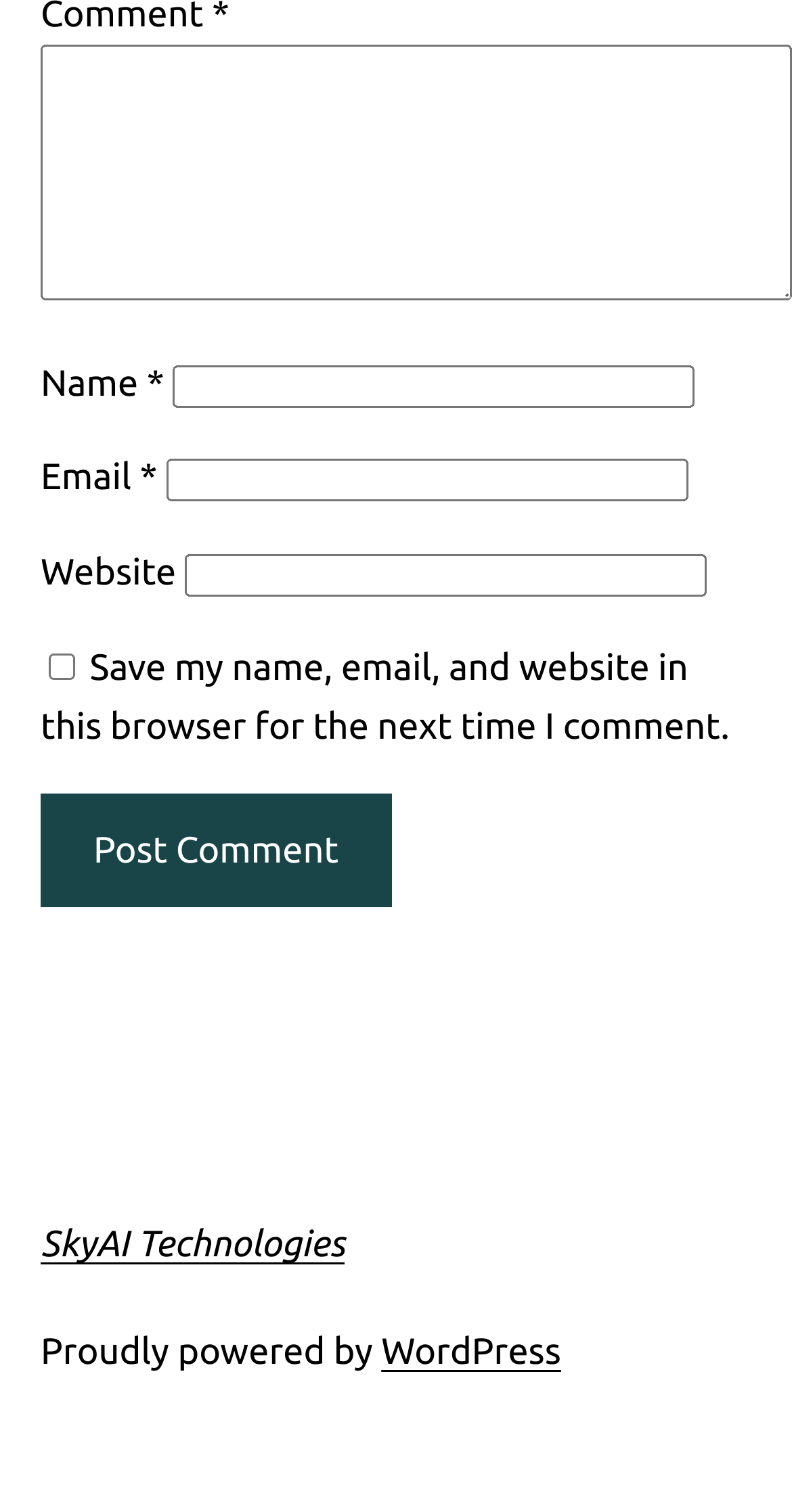Highlight the bounding box coordinates of the element you need to click to perform the following instruction: "Enter a comment."

[0.051, 0.029, 1.0, 0.198]